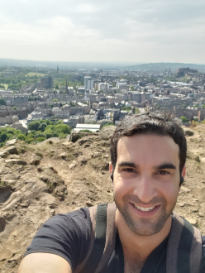What is the color of the man's shirt?
Give a detailed explanation using the information visible in the image.

According to the caption, the man is 'dressed casually in a dark shirt', which implies that the color of his shirt is dark.